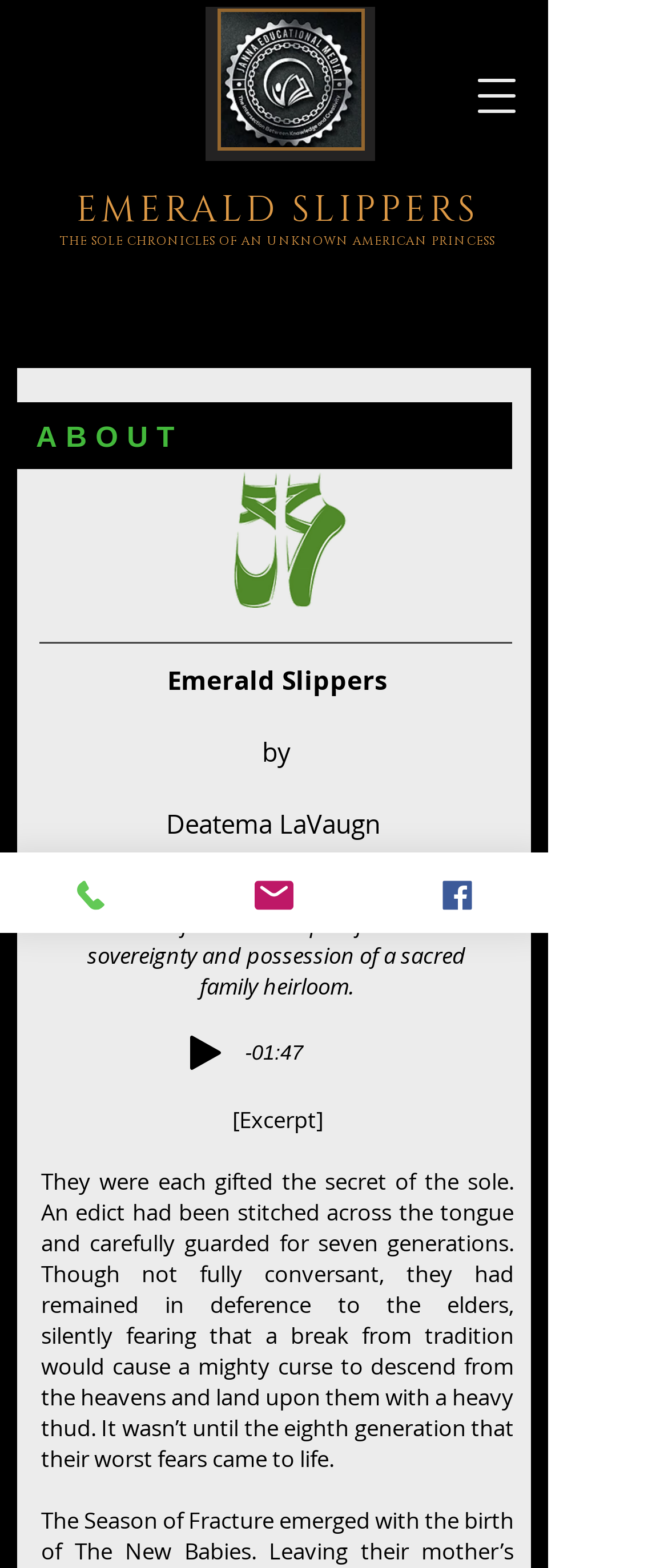Provide a brief response to the question using a single word or phrase: 
What is the theme of the book?

Family heirloom